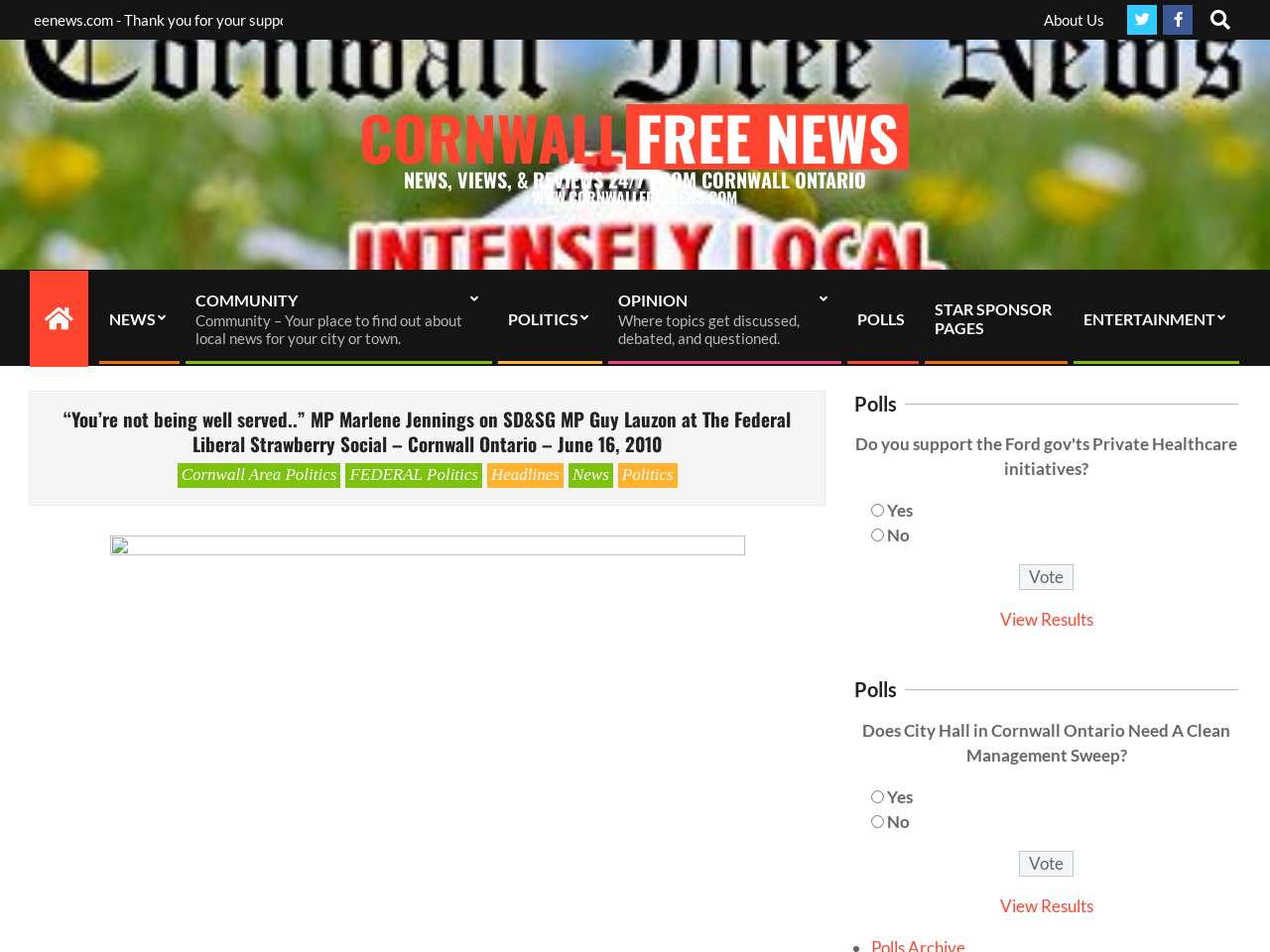Provide the bounding box coordinates of the UI element this sentence describes: "Entertainment".

[0.841, 0.304, 0.977, 0.366]